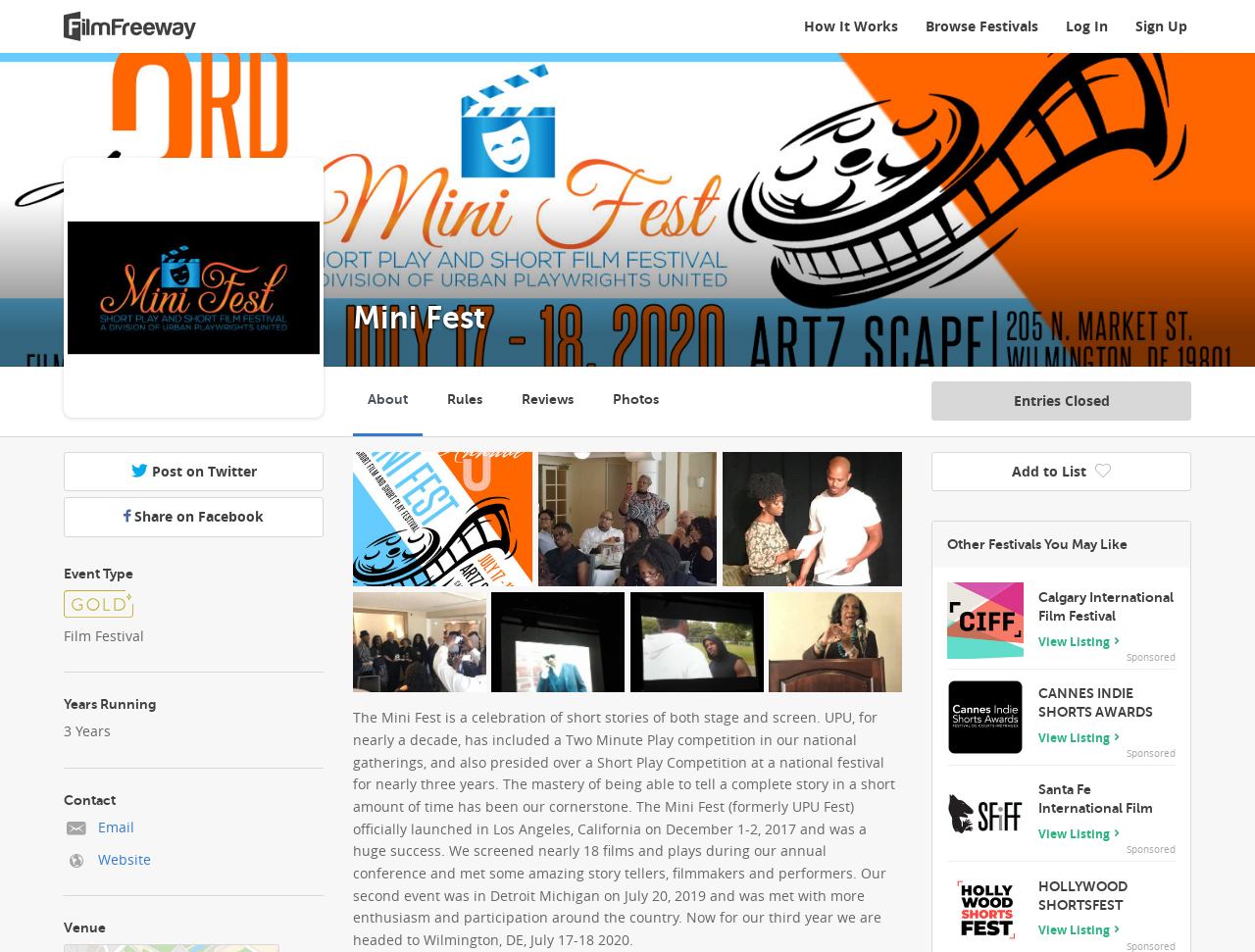Please provide a comprehensive answer to the question based on the screenshot: What is the name of the festival?

The name of the festival can be found in the heading element with the text 'Mini Fest' which is located at the top of the webpage.